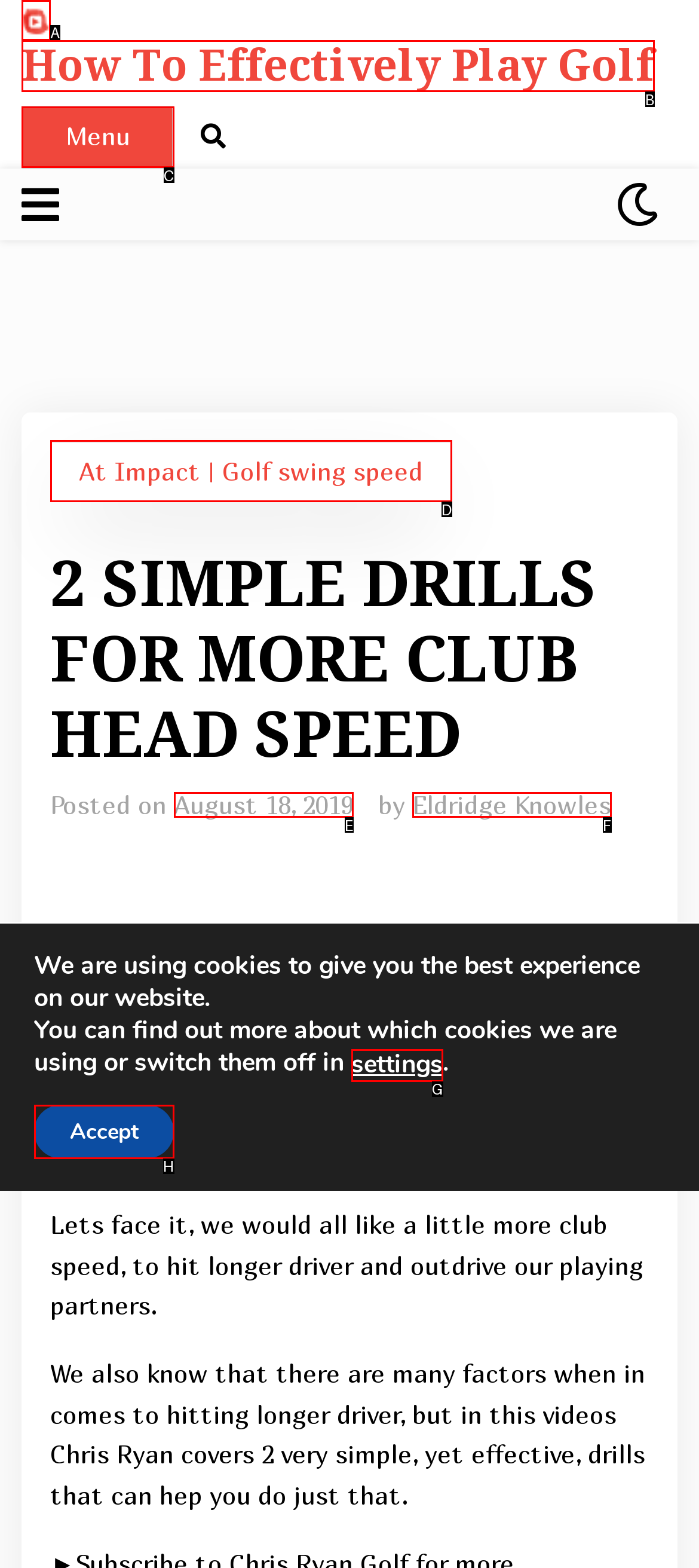Choose the letter that corresponds to the correct button to accomplish the task: Click the 'Menu' button
Reply with the letter of the correct selection only.

C